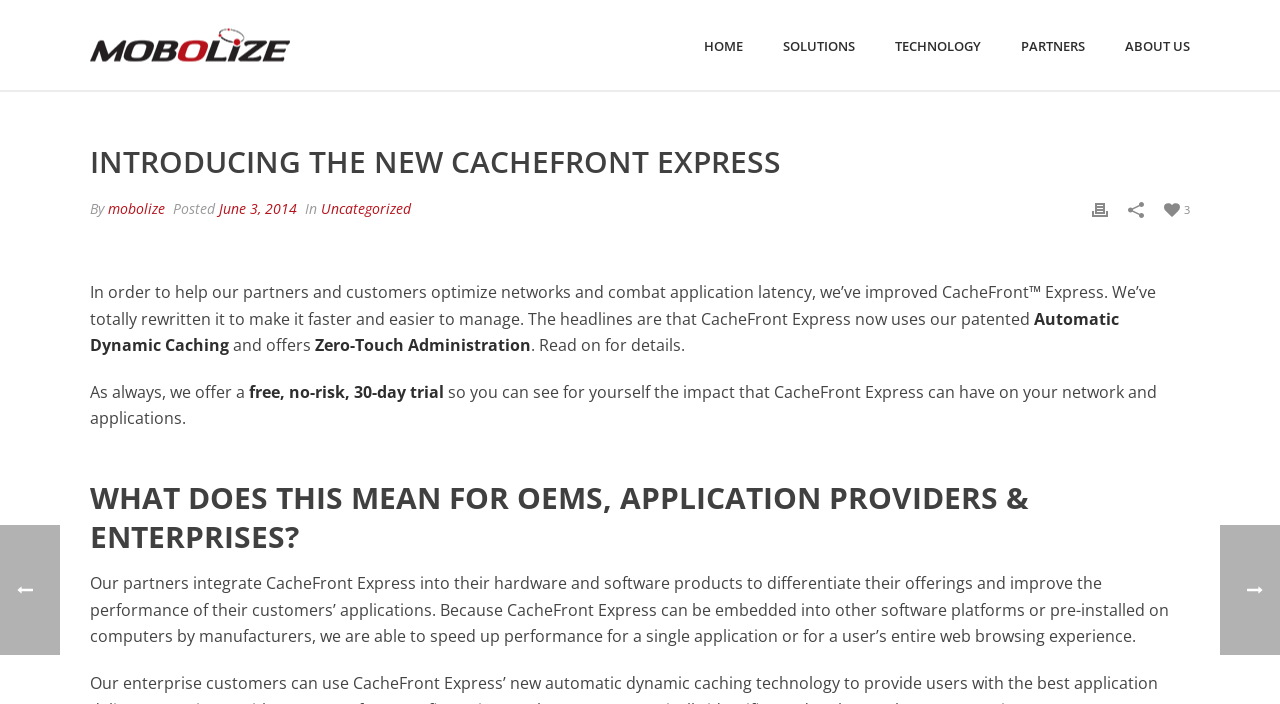Could you provide the bounding box coordinates for the portion of the screen to click to complete this instruction: "read about technology"?

[0.684, 0.051, 0.782, 0.082]